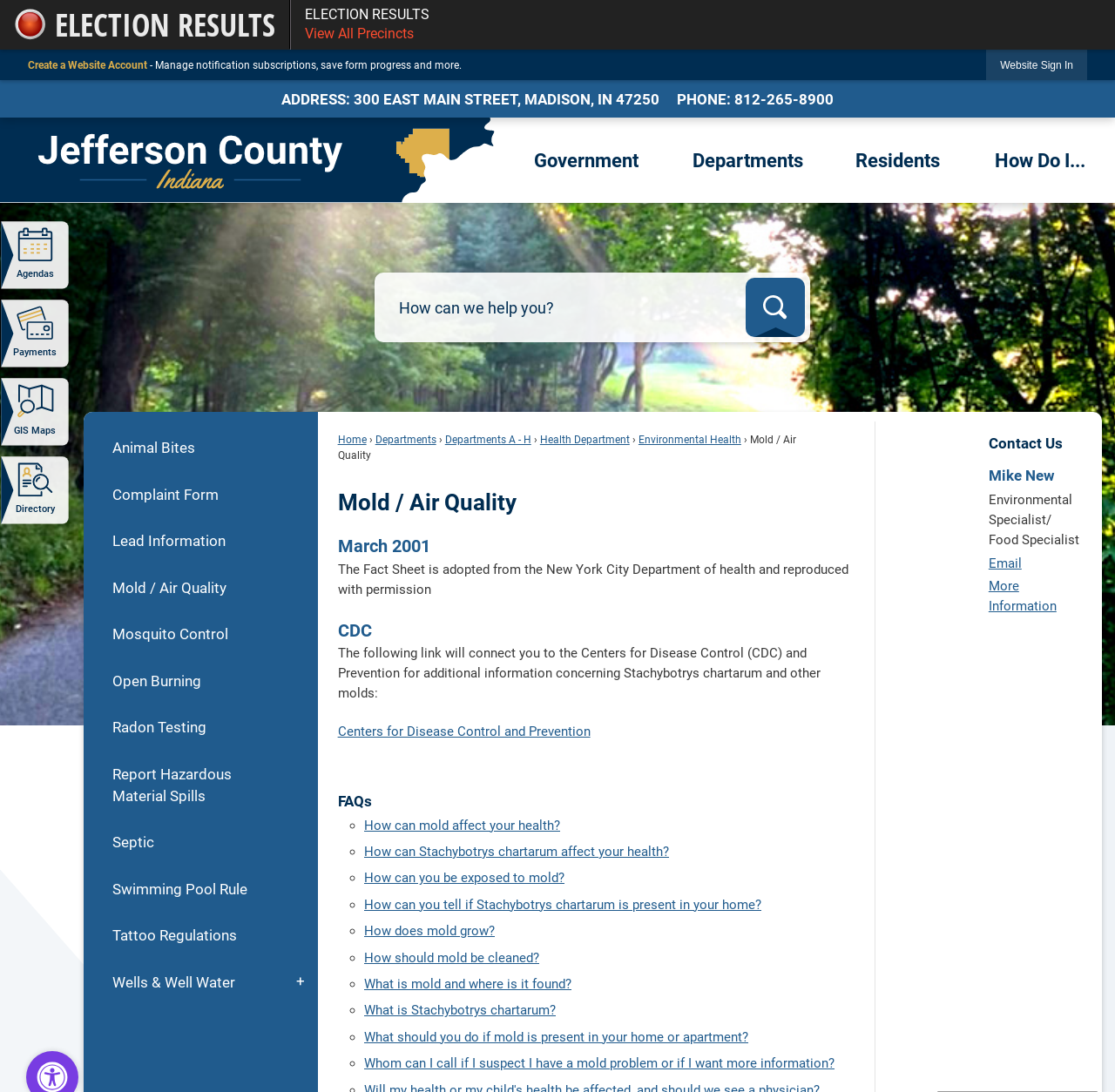Carefully examine the image and provide an in-depth answer to the question: What is the address of the Jefferson County office?

I found the address by looking at the 'ADDRESS' section in the 'Info Advanced' region, which is located at the top of the webpage.